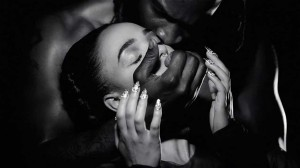What is the nature of the relationship between the two individuals?
Could you give a comprehensive explanation in response to this question?

The caption suggests that the image conveys a mix of tenderness and domination, and invites viewers to contemplate the complexity of intimacy and the unspoken dynamics at play, implying that the nature of the relationship between the two individuals is intimate and complex, with multiple layers of emotion and power dynamics.